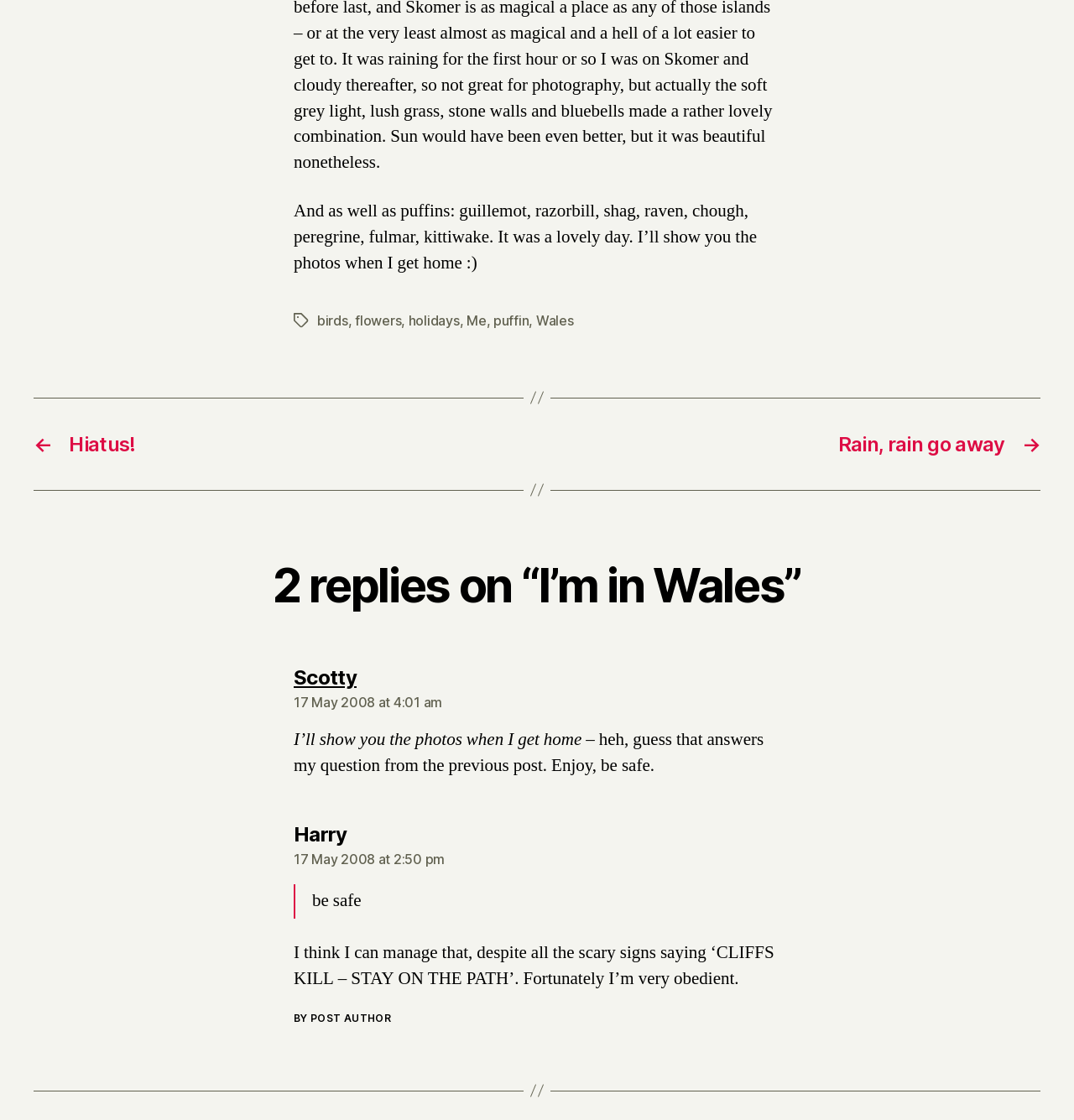Please identify the bounding box coordinates of the element I should click to complete this instruction: 'Click on the link to view posts about birds'. The coordinates should be given as four float numbers between 0 and 1, like this: [left, top, right, bottom].

[0.295, 0.278, 0.324, 0.293]